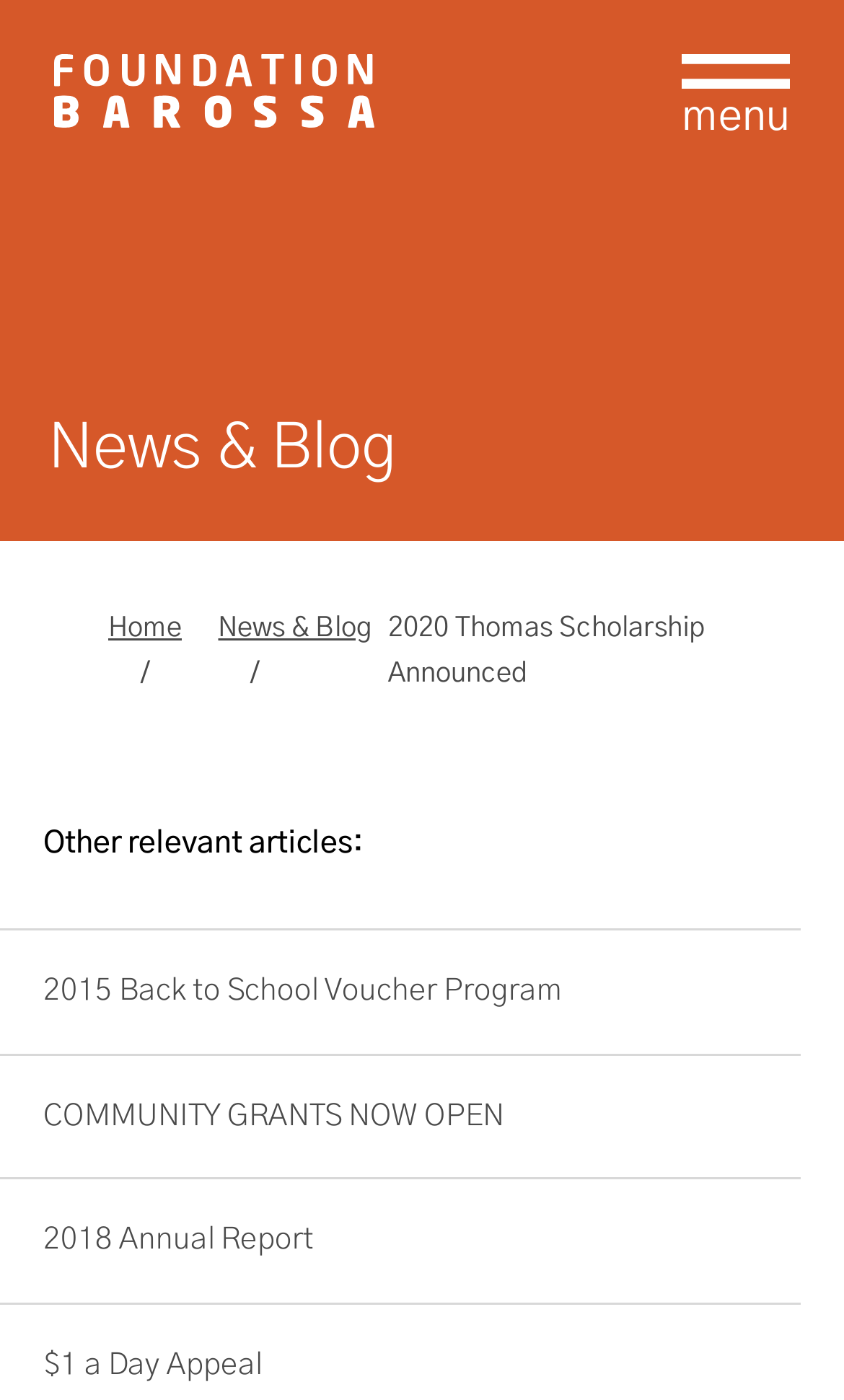How many relevant articles are listed?
Please give a detailed and thorough answer to the question, covering all relevant points.

The webpage lists three relevant articles under the heading 'Other relevant articles:', which are '2015 Back to School Voucher Program', 'COMMUNITY GRANTS NOW OPEN', and '2018 Annual Report'.